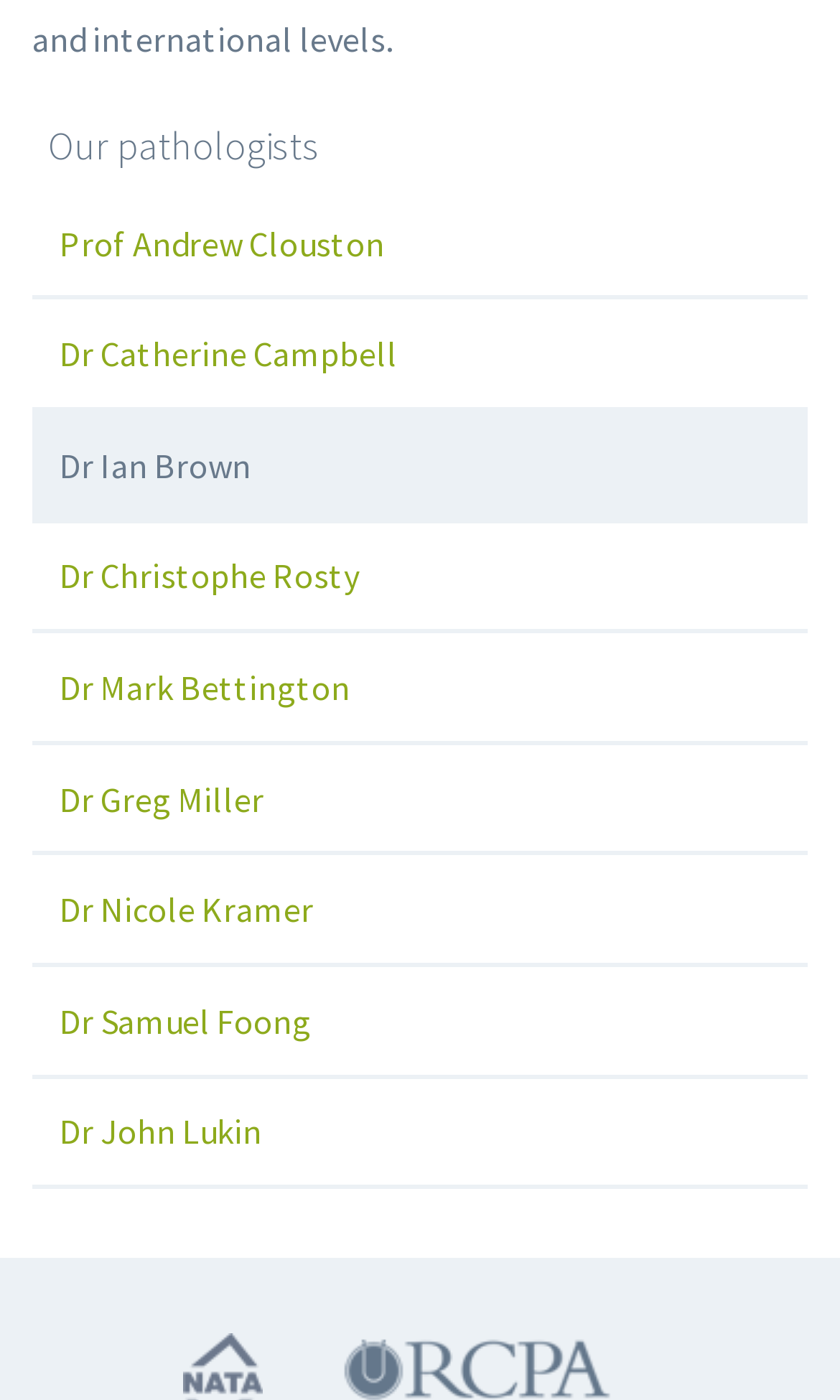Based on what you see in the screenshot, provide a thorough answer to this question: How many pathologists are listed?

There are 11 links listed under the heading 'Our pathologists', each corresponding to a different pathologist.